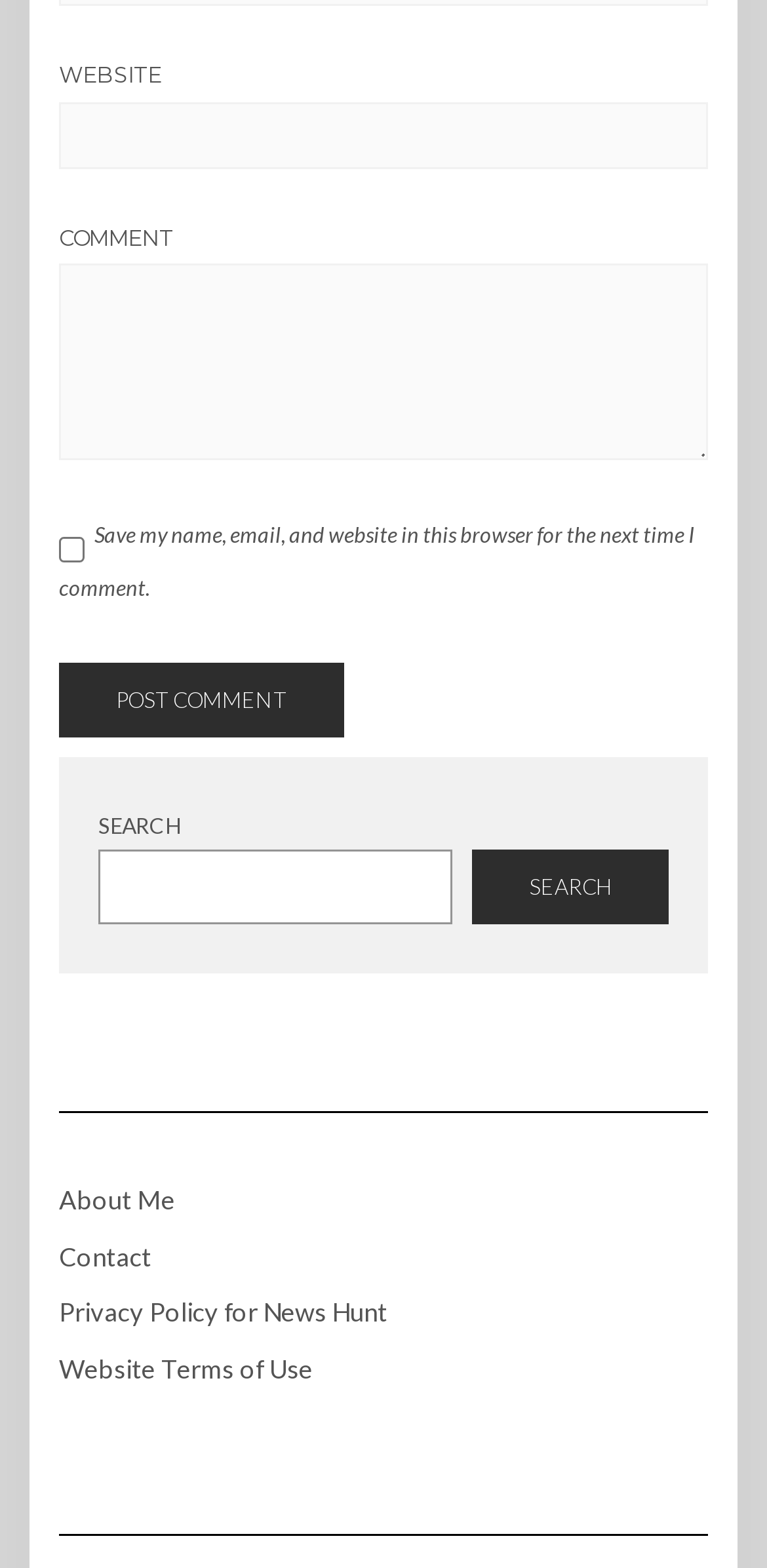Please provide a comprehensive answer to the question based on the screenshot: What is the purpose of the checkbox?

The checkbox element has a description 'Save my name, email, and website in this browser for the next time I comment.', which indicates its purpose is to save comment information.